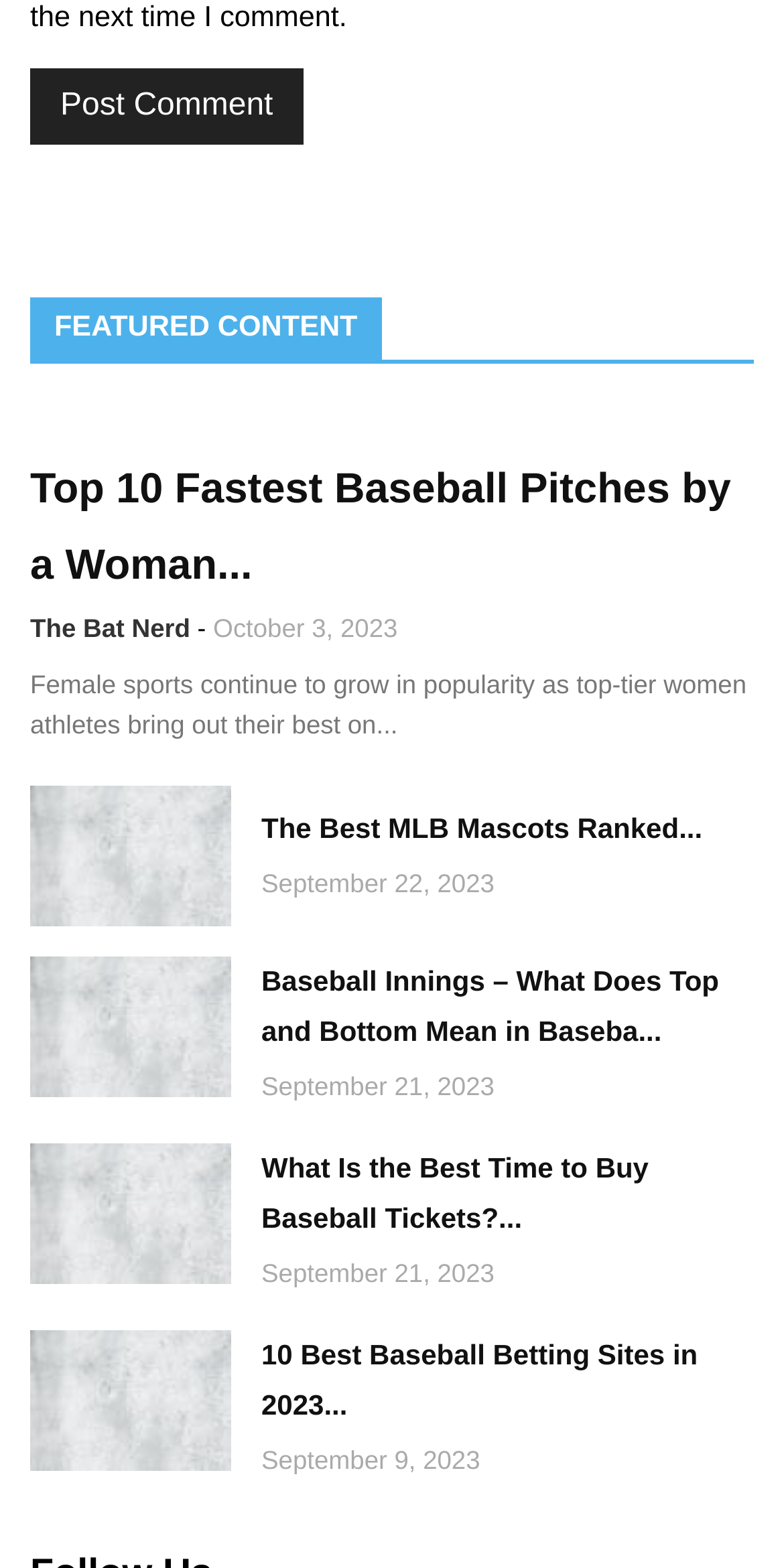Please determine the bounding box coordinates of the element to click on in order to accomplish the following task: "Click the 'Post Comment' button". Ensure the coordinates are four float numbers ranging from 0 to 1, i.e., [left, top, right, bottom].

[0.038, 0.043, 0.387, 0.092]